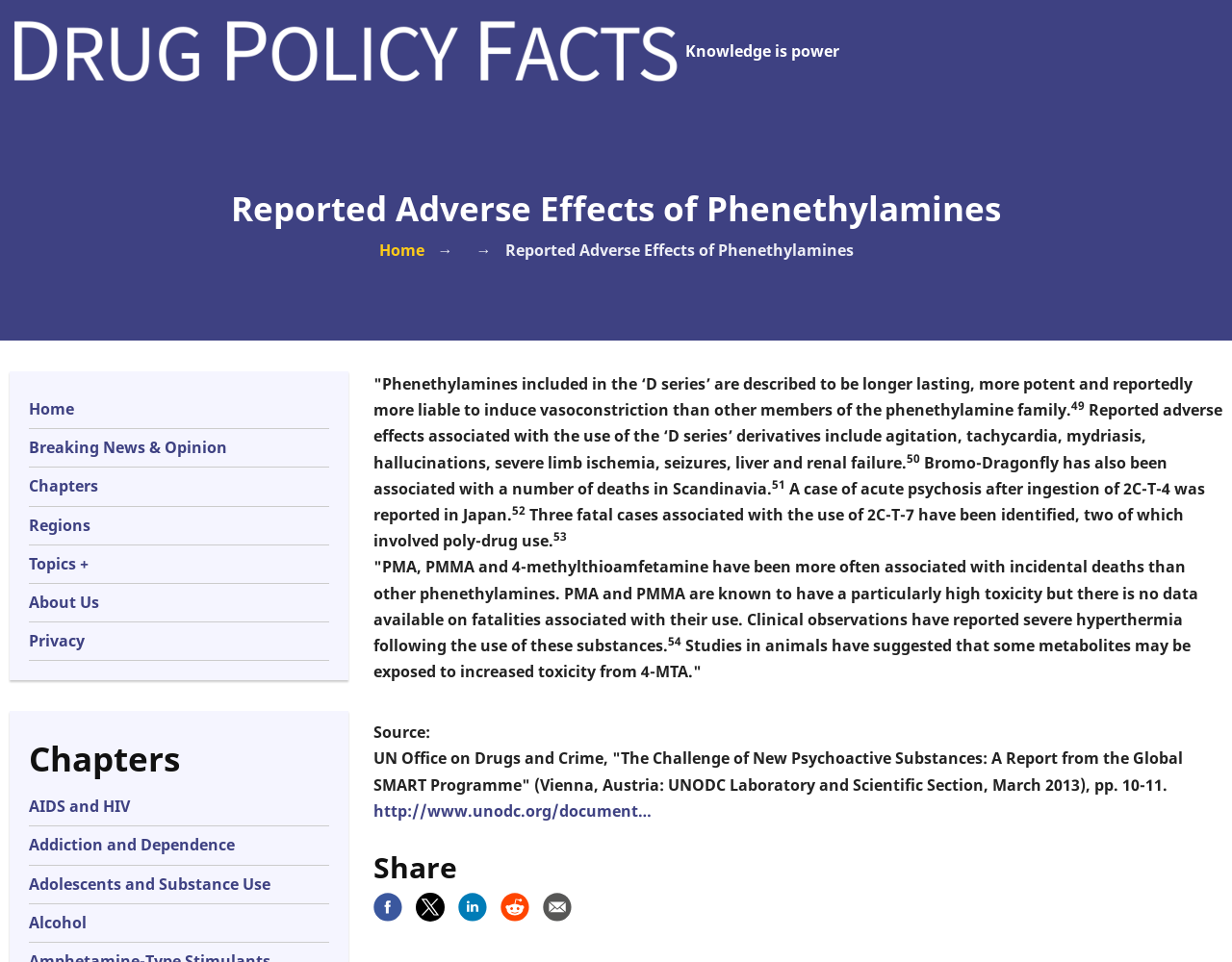Please provide a one-word or phrase answer to the question: 
What is the name of the navigation section?

Main navigation